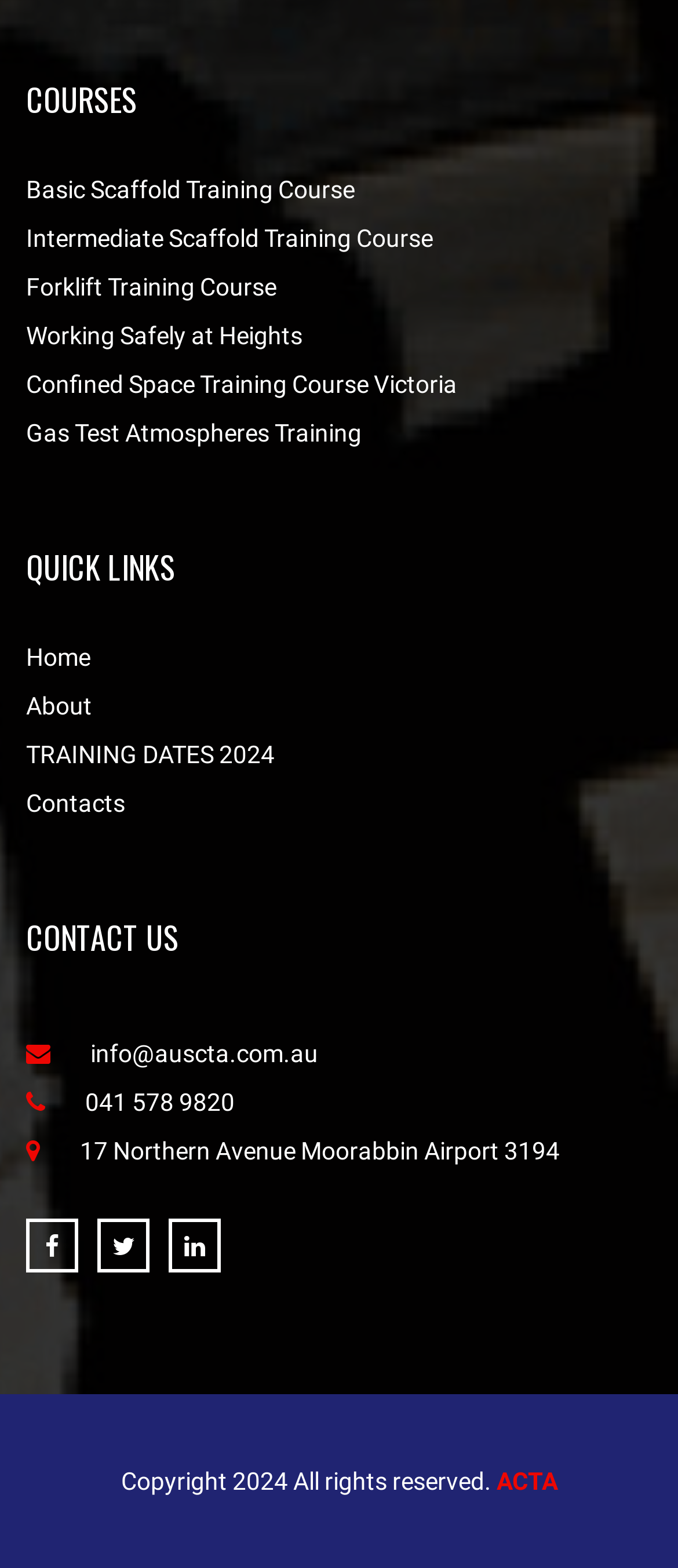Determine the bounding box coordinates of the clickable element to achieve the following action: 'View the TRAINING DATES 2024 page'. Provide the coordinates as four float values between 0 and 1, formatted as [left, top, right, bottom].

[0.038, 0.472, 0.405, 0.49]